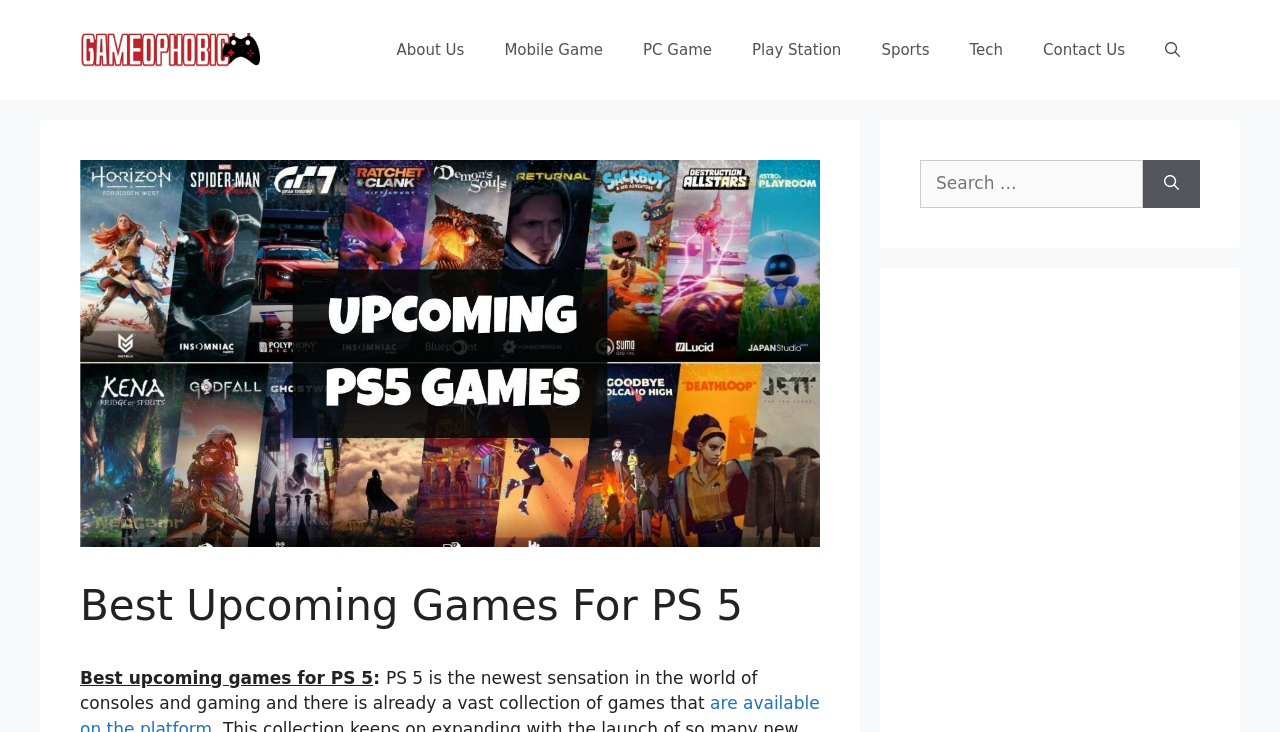What is the name of the website?
Identify the answer in the screenshot and reply with a single word or phrase.

Gameophobic